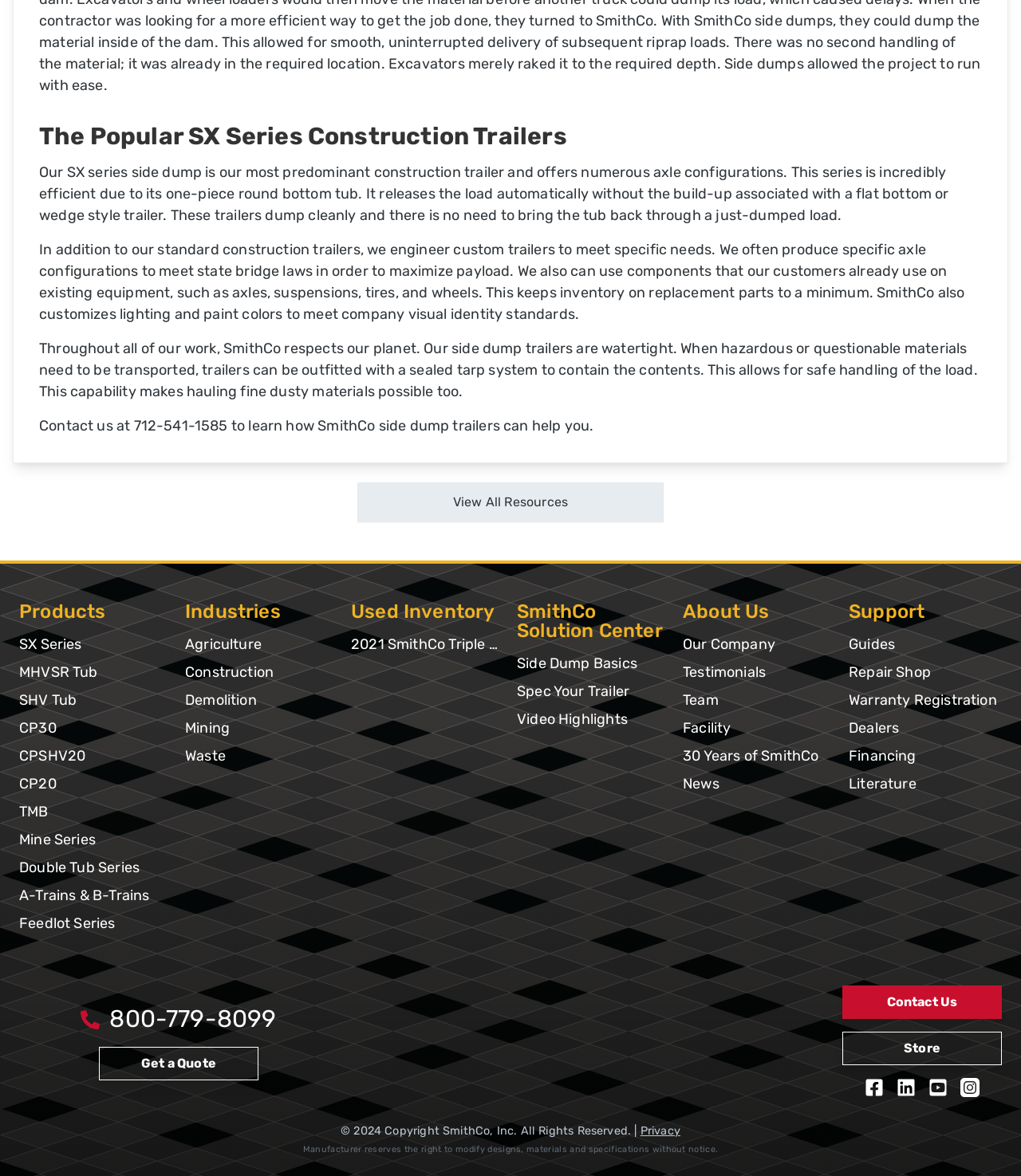What is the benefit of SmithCo's side dump trailers?
Use the information from the image to give a detailed answer to the question.

According to the webpage, SmithCo's side dump trailers are designed with a one-piece round bottom tub, which allows for efficient and clean dumping without the build-up associated with flat bottom or wedge style trailers.